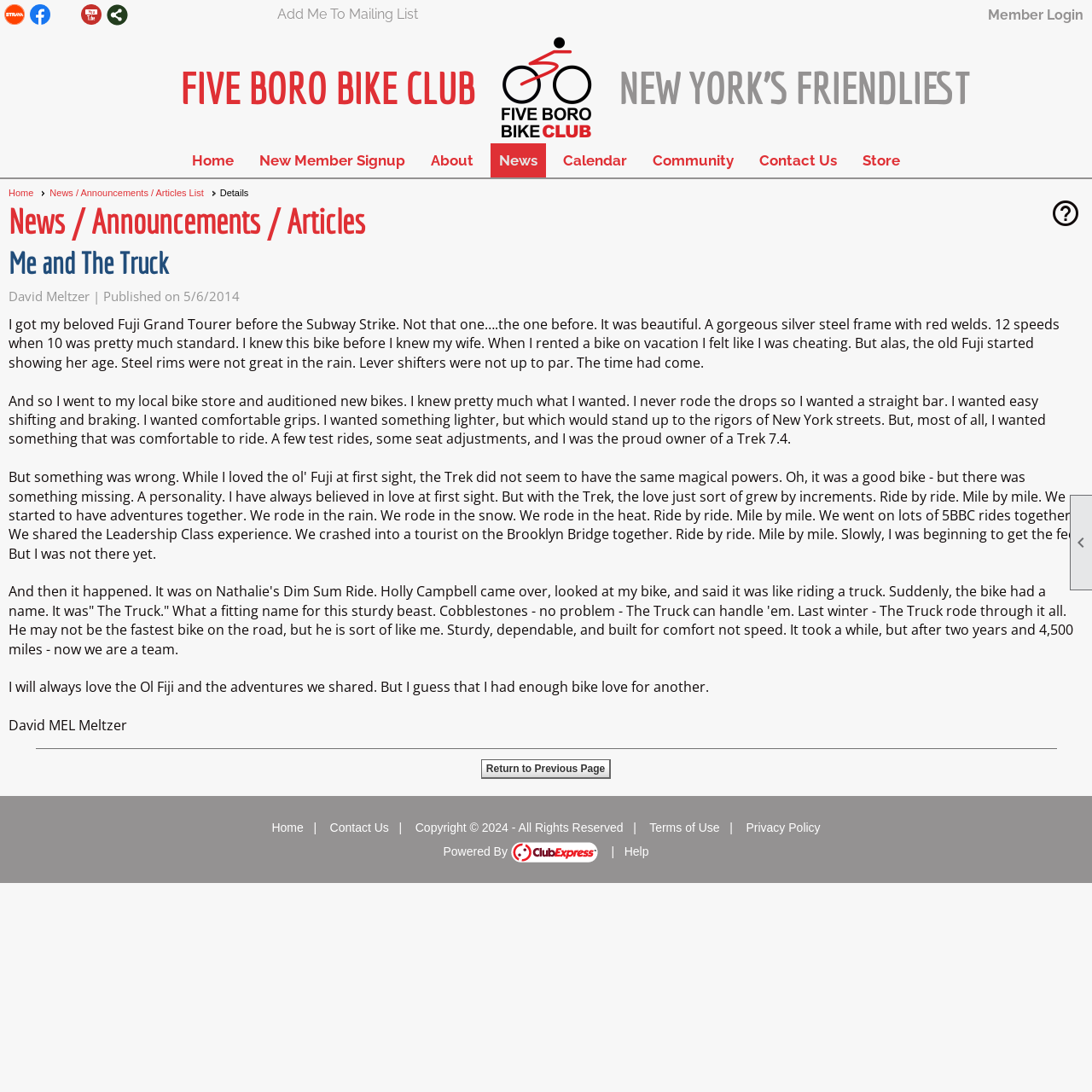Examine the image carefully and respond to the question with a detailed answer: 
What is the name of the author of the article?

The name of the author of the article can be found at the end of the article, where it is written as 'David MEL Meltzer'.